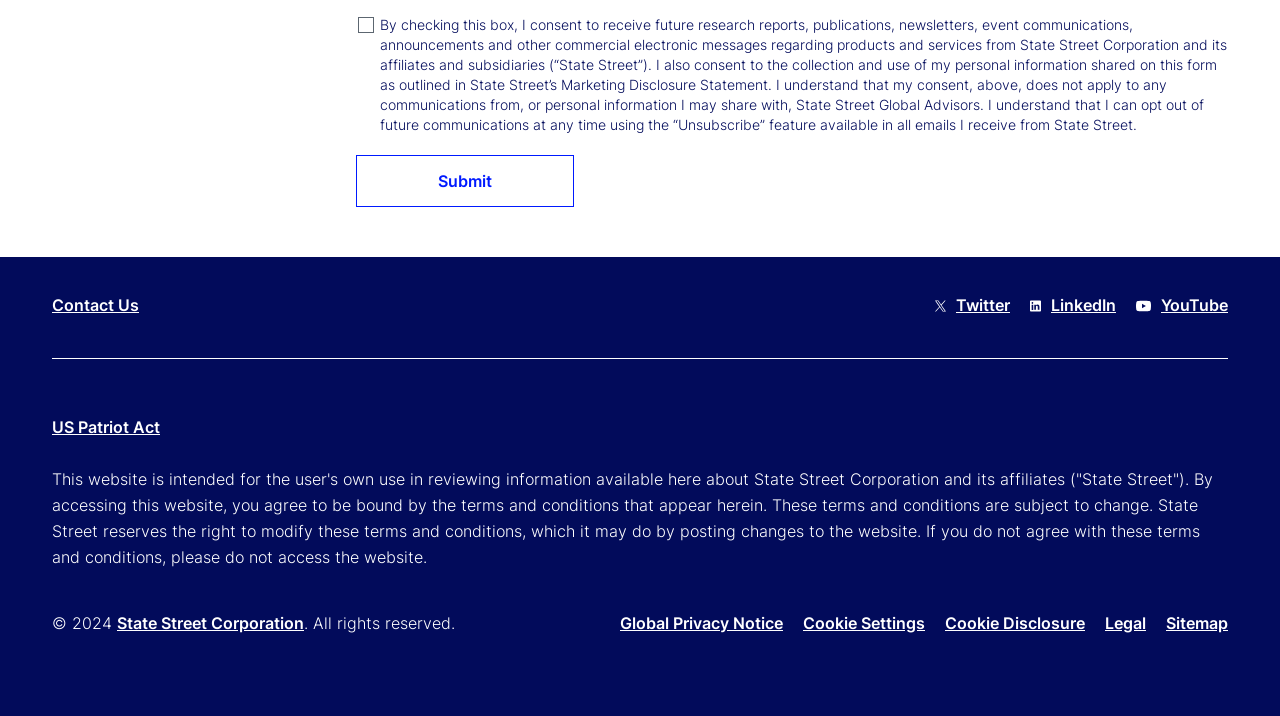Can you provide the bounding box coordinates for the element that should be clicked to implement the instruction: "Click the Submit button"?

[0.278, 0.216, 0.448, 0.289]